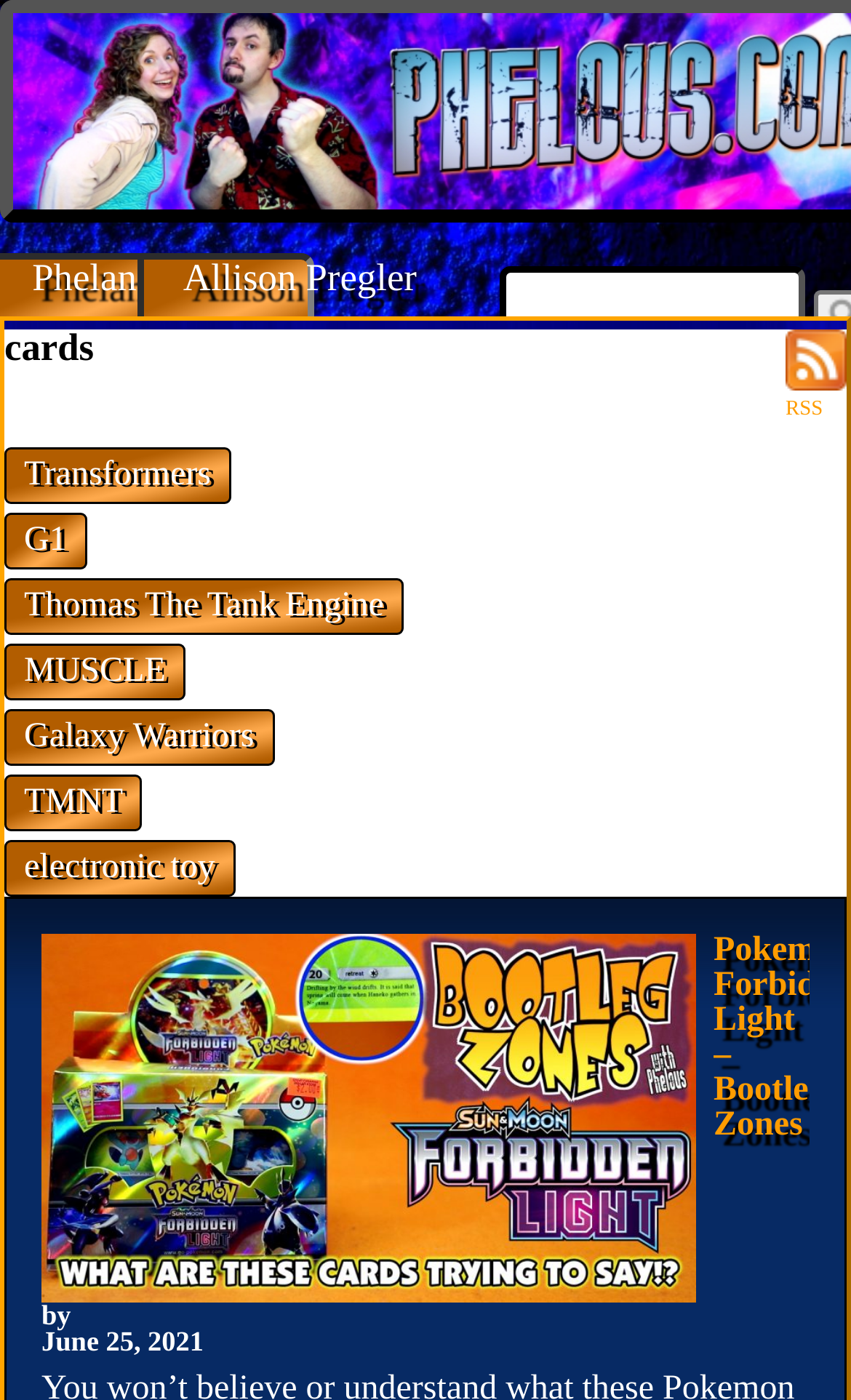Please find the bounding box coordinates of the clickable region needed to complete the following instruction: "type in the textbox". The bounding box coordinates must consist of four float numbers between 0 and 1, i.e., [left, top, right, bottom].

[0.587, 0.19, 0.946, 0.249]